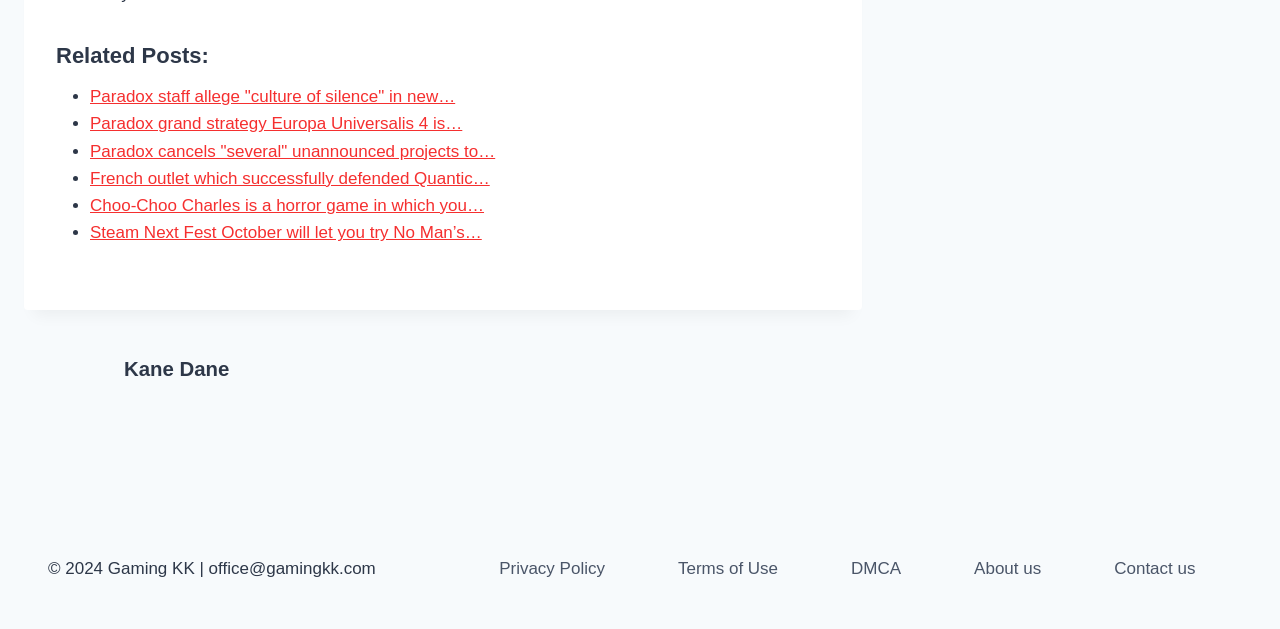Please identify the bounding box coordinates of the element I should click to complete this instruction: 'contact the office'. The coordinates should be given as four float numbers between 0 and 1, like this: [left, top, right, bottom].

[0.163, 0.889, 0.294, 0.919]